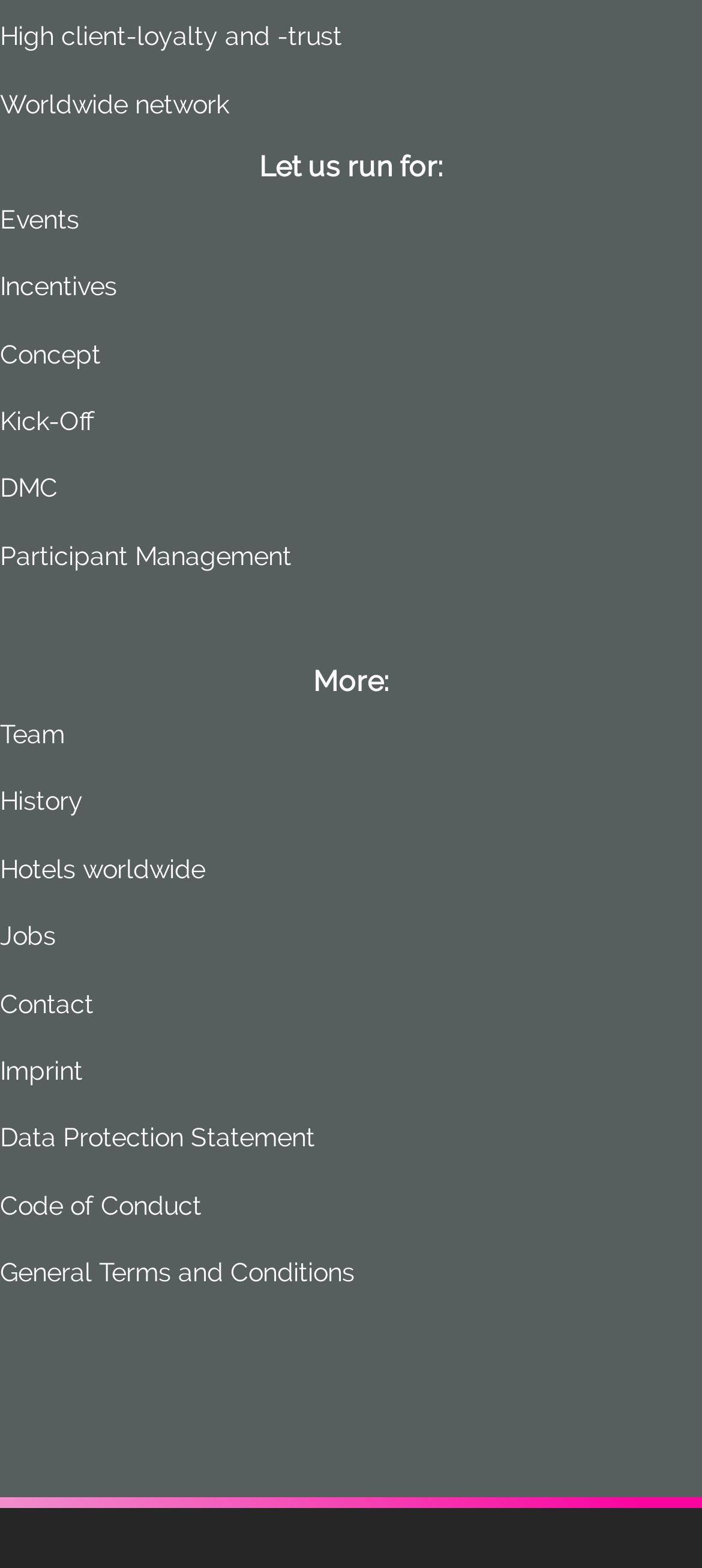Kindly determine the bounding box coordinates for the clickable area to achieve the given instruction: "Click on Events".

[0.0, 0.129, 0.113, 0.149]